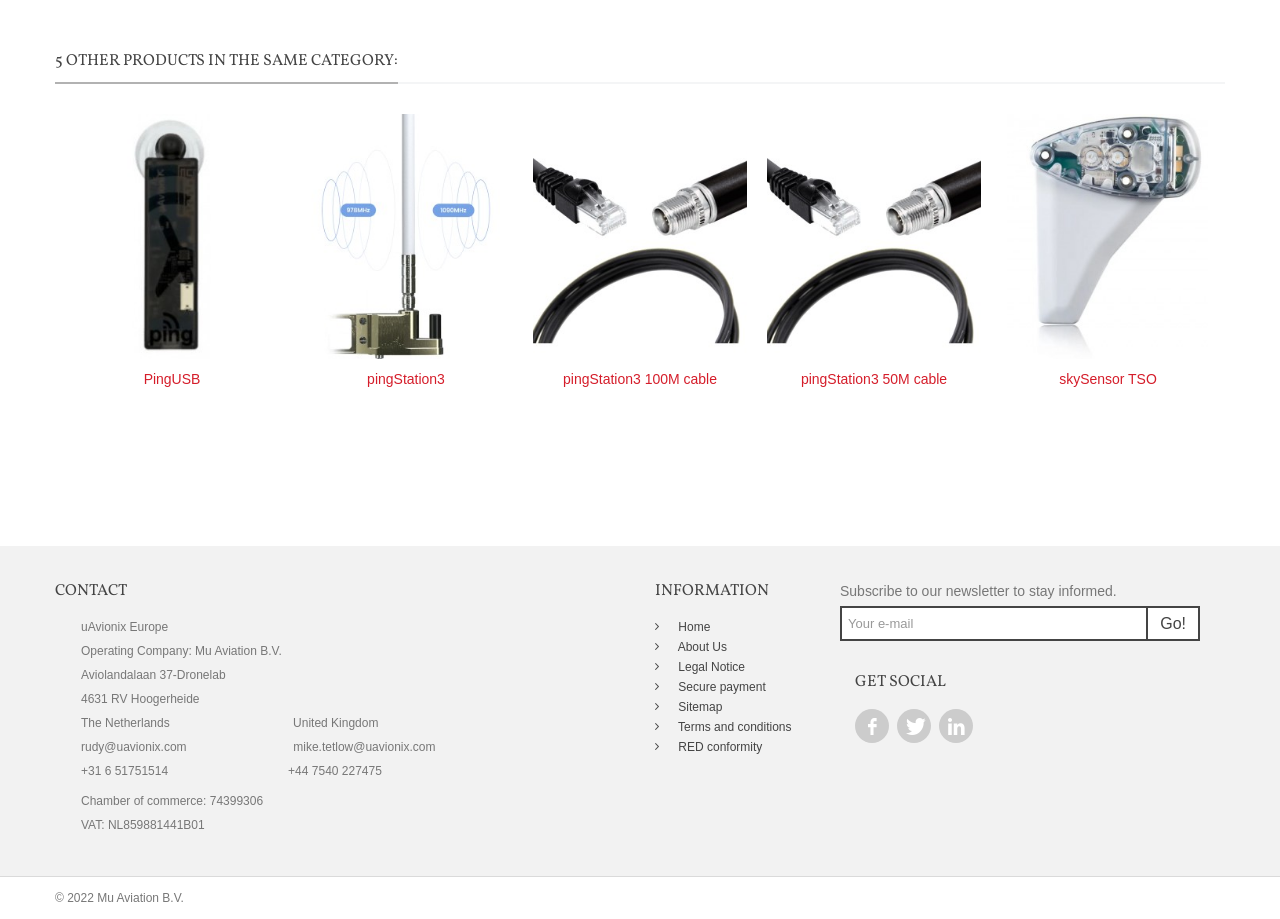Using details from the image, please answer the following question comprehensively:
What is the purpose of the links under '5 OTHER PRODUCTS IN THE SAME CATEGORY:'?

The links under '5 OTHER PRODUCTS IN THE SAME CATEGORY:' are likely to be other products in the same category as the current product, and clicking on them would navigate the user to the corresponding product page.